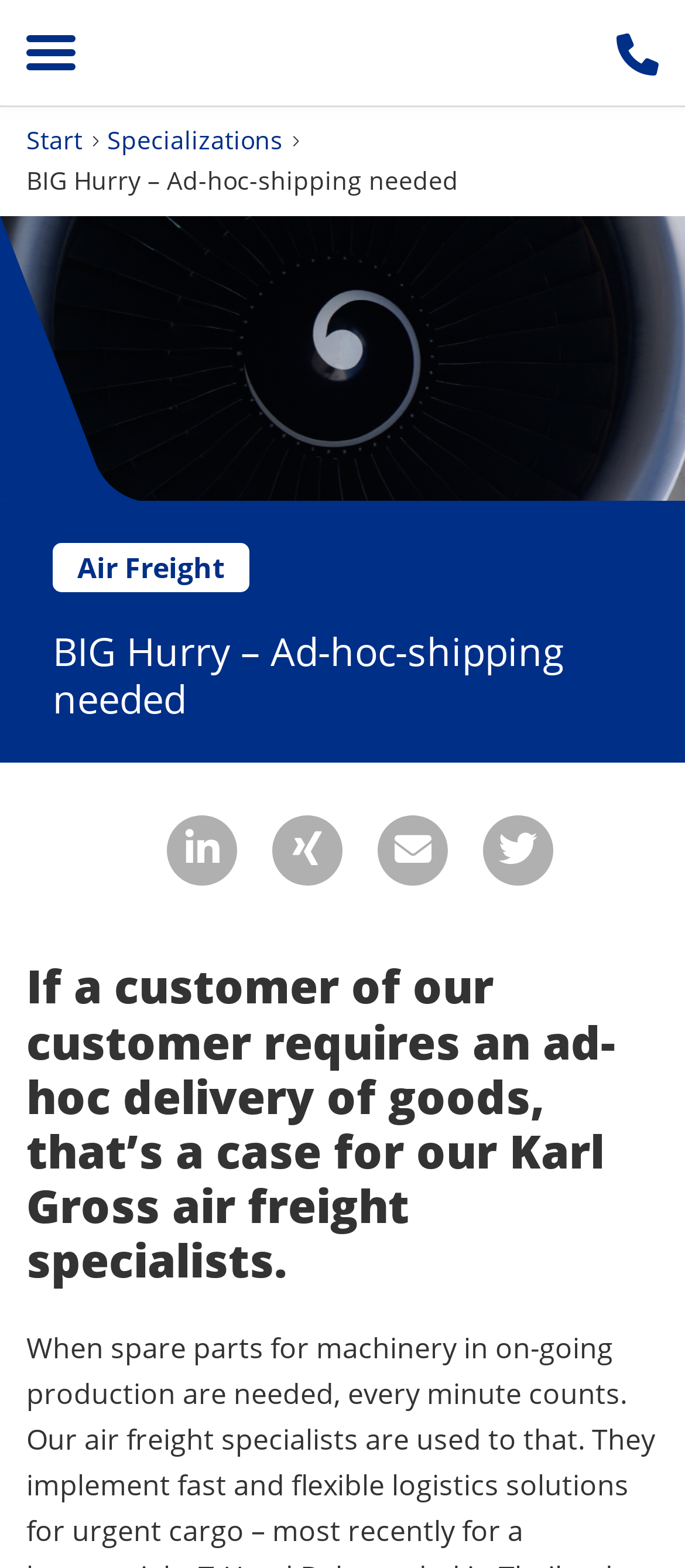Please determine the bounding box coordinates of the area that needs to be clicked to complete this task: 'Learn about Air Freight'. The coordinates must be four float numbers between 0 and 1, formatted as [left, top, right, bottom].

[0.077, 0.346, 0.364, 0.378]